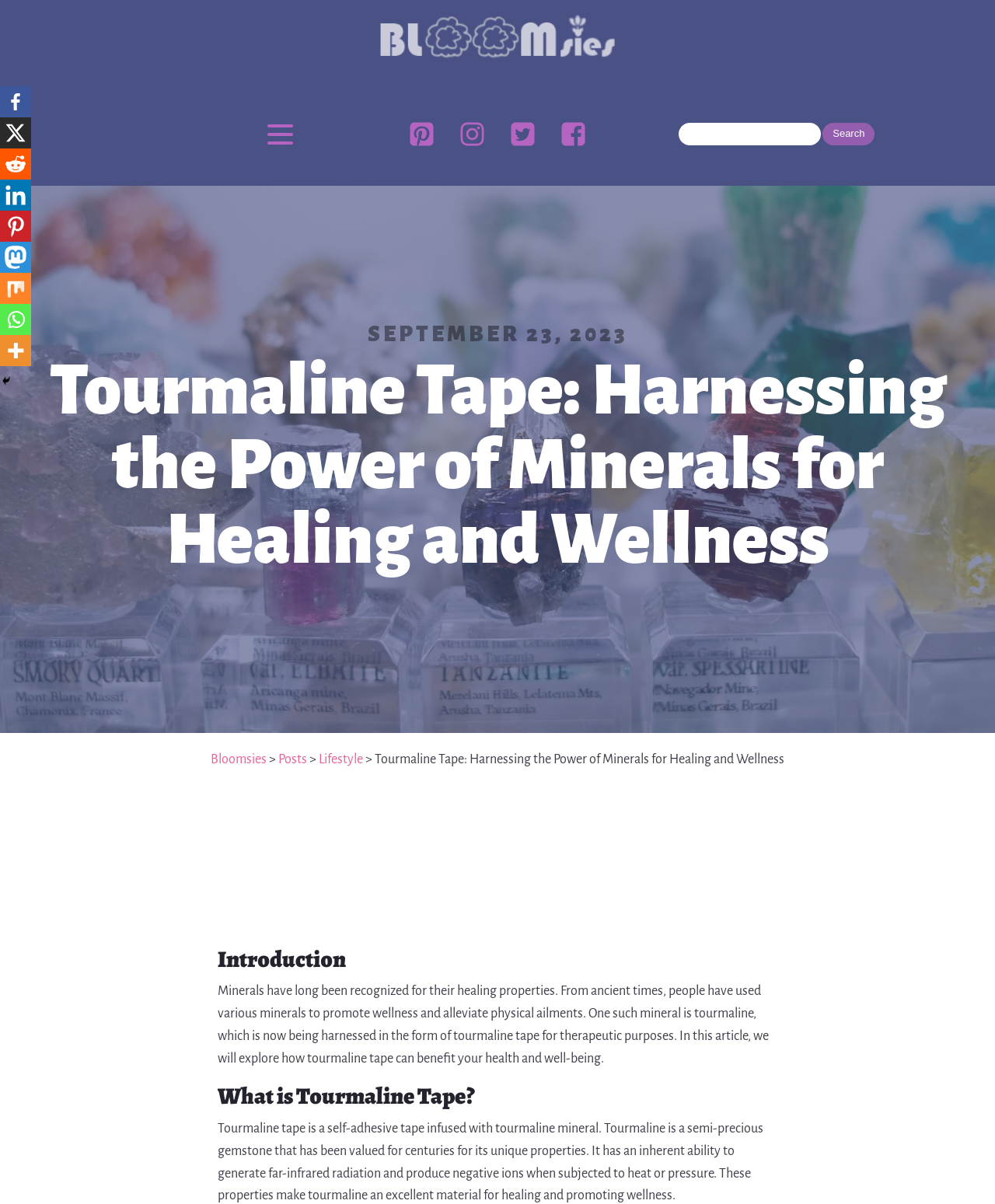Determine the bounding box coordinates for the area that should be clicked to carry out the following instruction: "Search for something".

[0.682, 0.102, 0.879, 0.121]